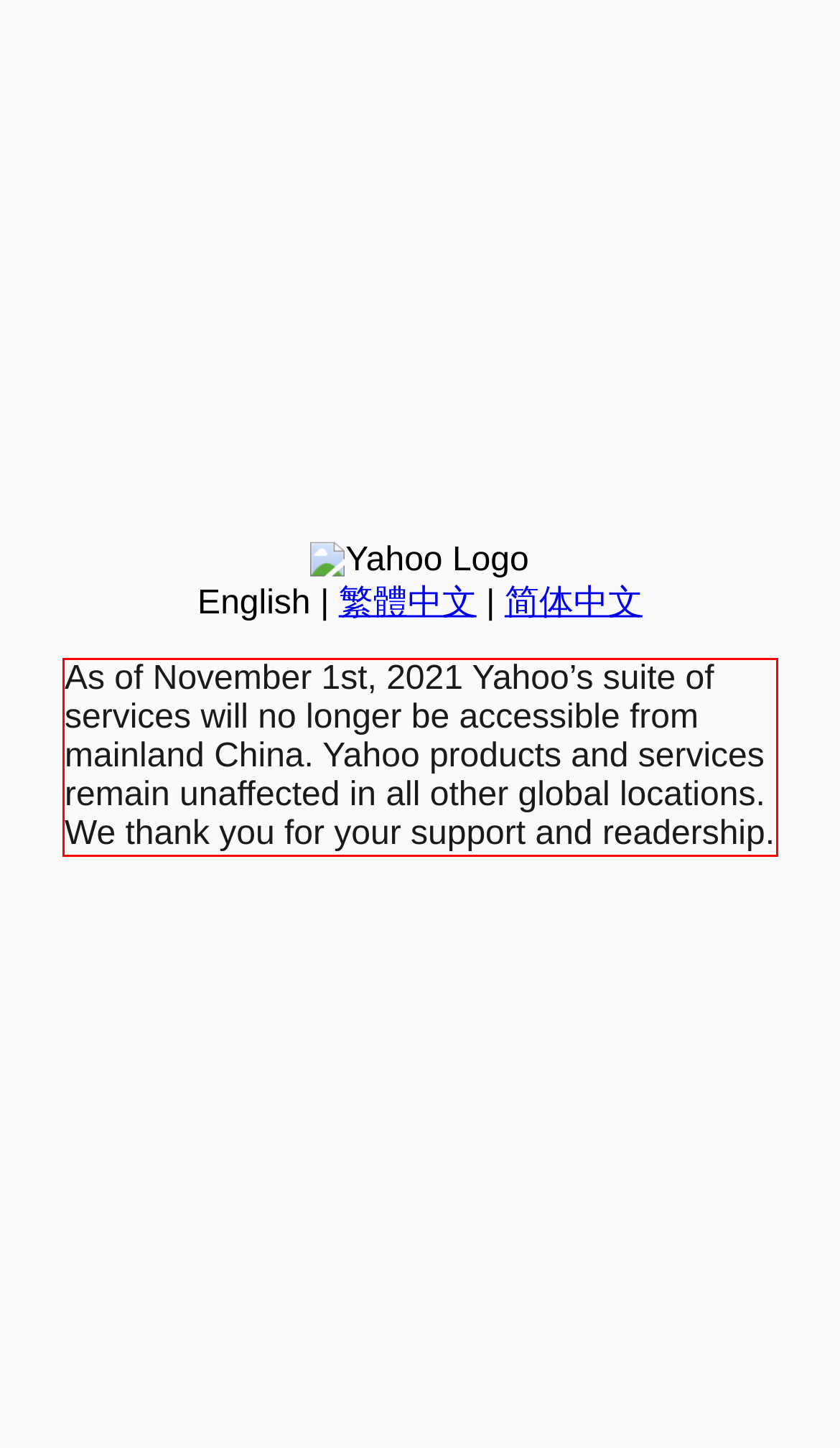Given a screenshot of a webpage with a red bounding box, please identify and retrieve the text inside the red rectangle.

As of November 1st, 2021 Yahoo’s suite of services will no longer be accessible from mainland China. Yahoo products and services remain unaffected in all other global locations. We thank you for your support and readership.